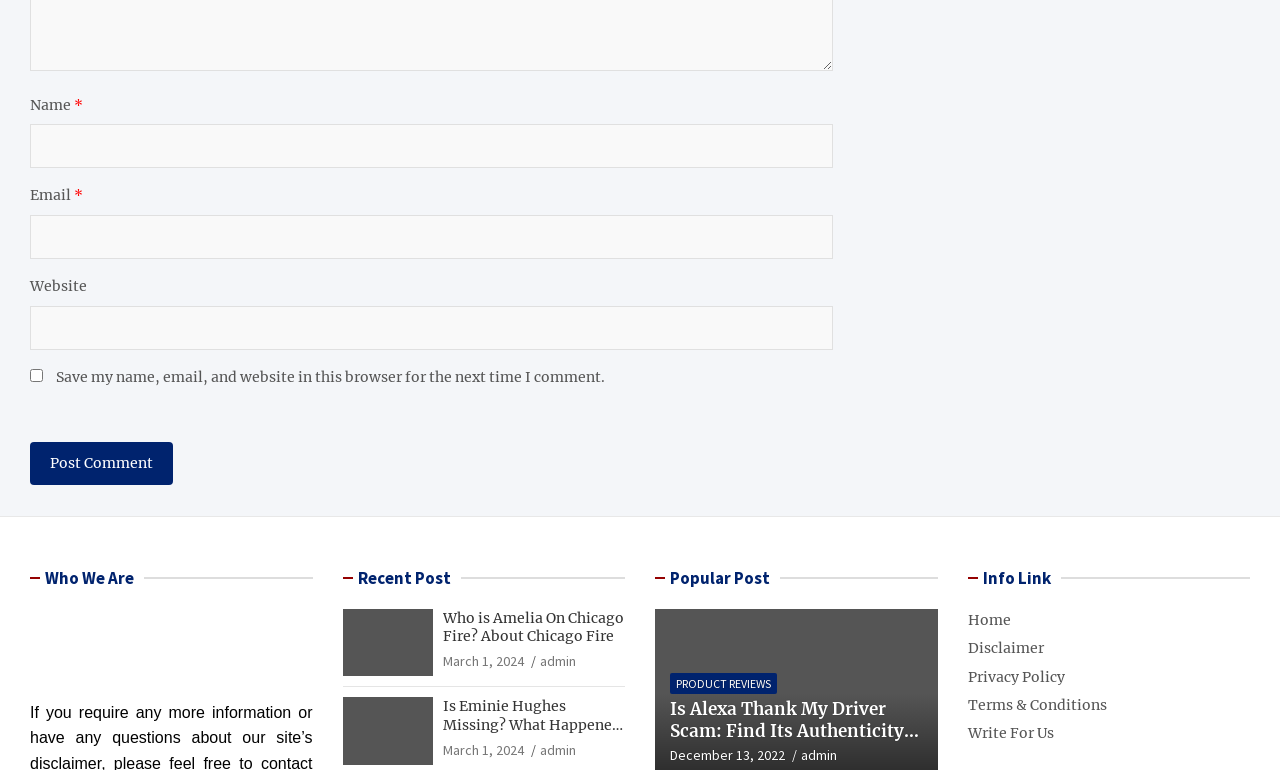Identify the bounding box coordinates of the clickable region to carry out the given instruction: "Click the 'Post Comment' button".

[0.023, 0.575, 0.135, 0.63]